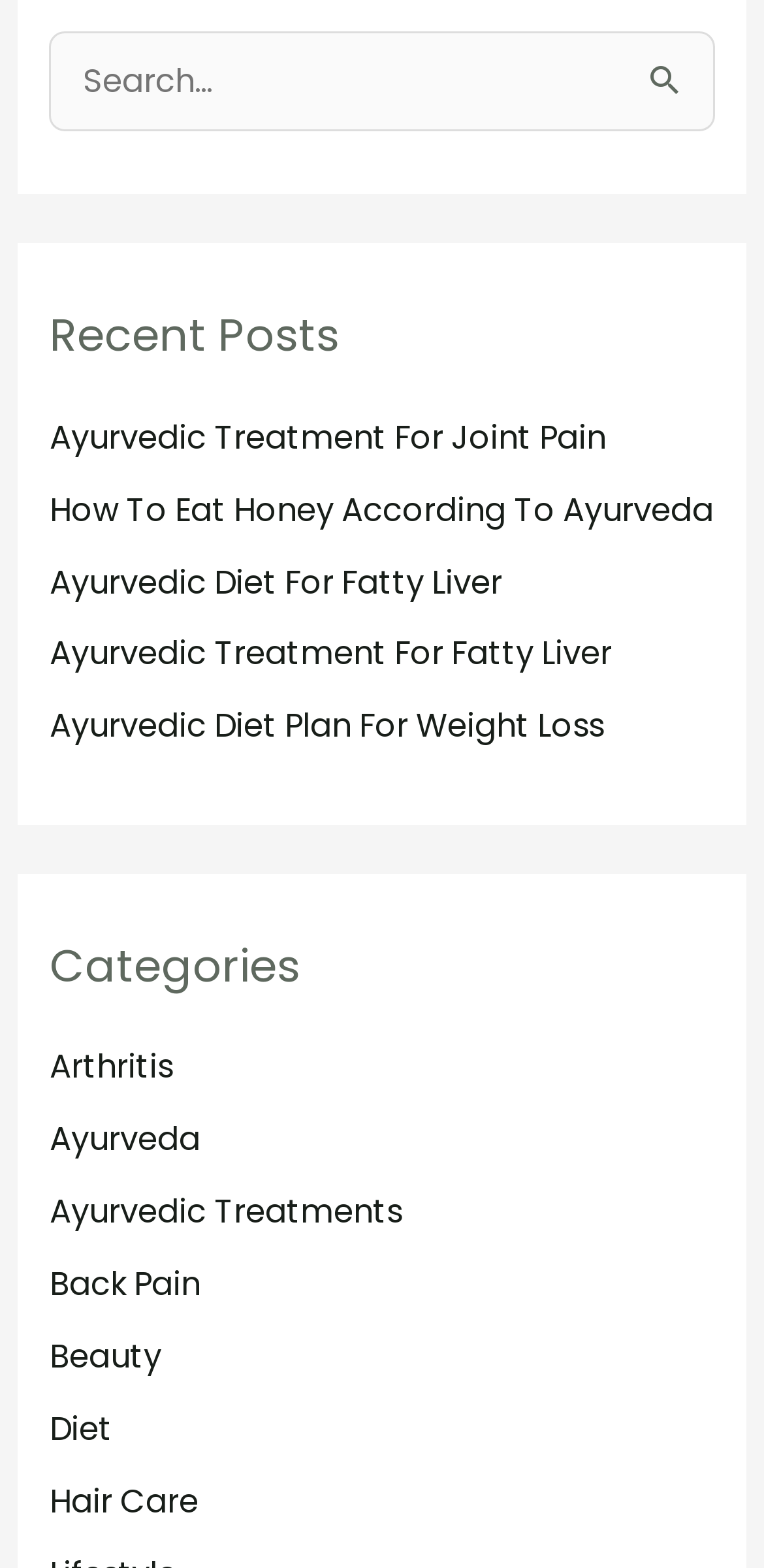Please reply to the following question using a single word or phrase: 
What is the purpose of the search box?

To search for posts